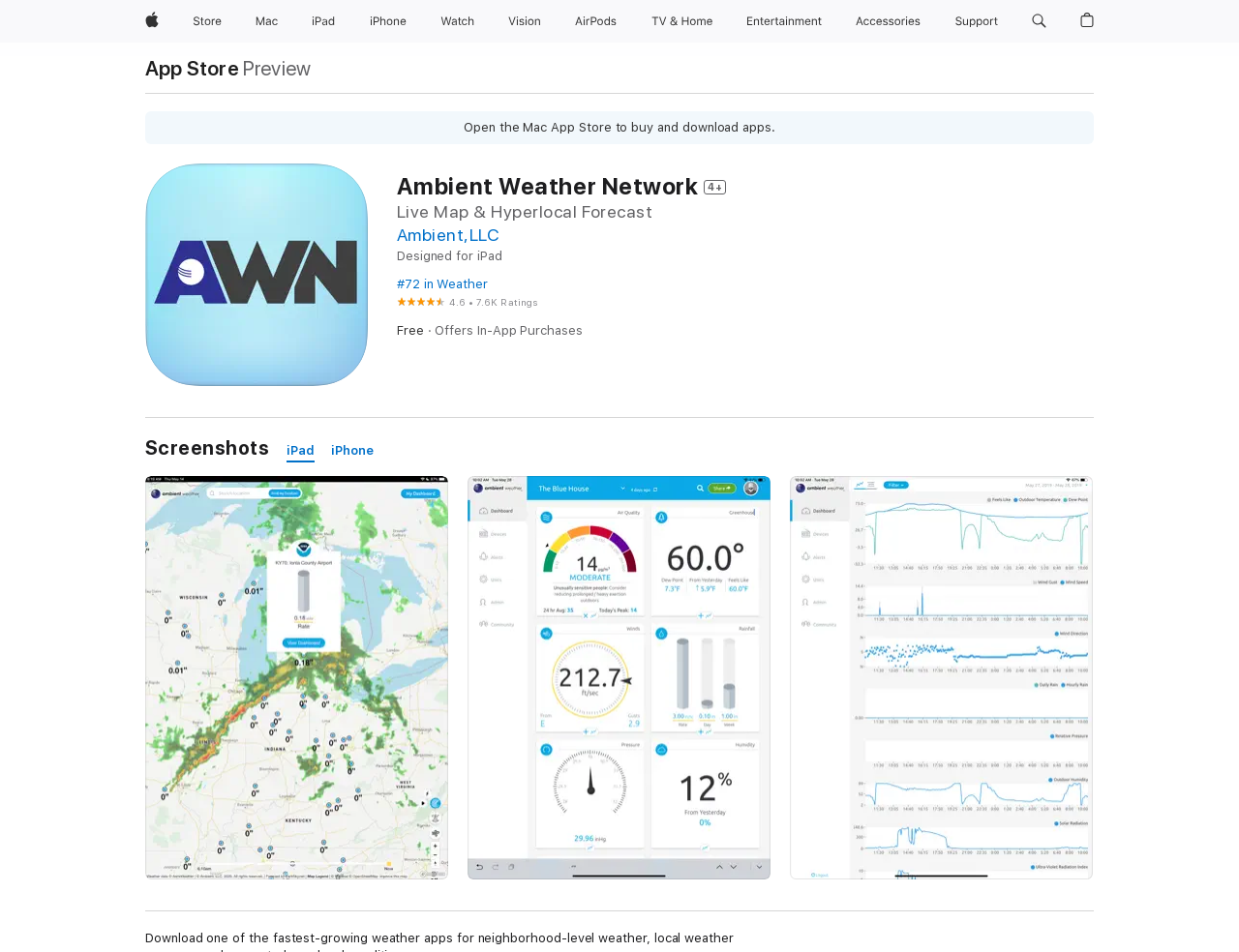Create a detailed summary of the webpage's content and design.

The webpage is about the Ambient Weather Network app on the App Store. At the top, there is a navigation menu with links to different Apple products and services, including Apple, Store, Mac, iPad, iPhone, Watch, Vision, AirPods, TV and Home, Entertainment, Accessories, and Support. Each link has a corresponding image and a button to expand the menu.

Below the navigation menu, there is a search button and a shopping bag button. Next to the navigation menu, there is a link to the App Store and a static text "Preview".

The main content of the webpage is about the Ambient Weather Network app. There is a heading that reads "Ambient Weather Network 4+" and a subheading that reads "Live Map & Hyperlocal Forecast". Below the heading, there is a link to the developer's website, Ambient, LLC.

The webpage also displays ratings and reviews of the app, with a figure showing a 4.6 out of 5 rating and a caption indicating 7.6K ratings. The app is described as "Free" with "Offers In-App Purchases".

Further down the page, there are headings for "Screenshots" and "Description". The "Screenshots" section has links to iPad and iPhone screenshots, while the "Description" section is not fully visible in the screenshot.